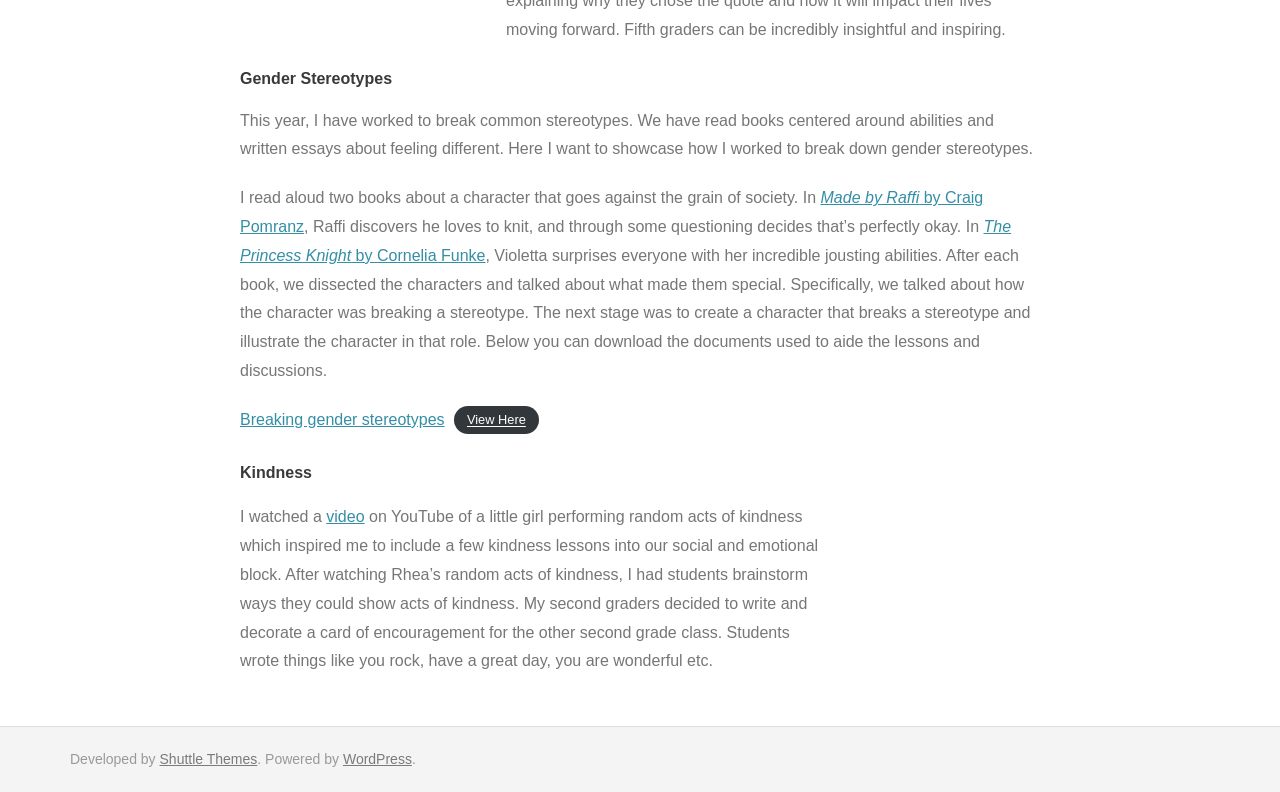Please identify the bounding box coordinates of the clickable element to fulfill the following instruction: "Go to Home page". The coordinates should be four float numbers between 0 and 1, i.e., [left, top, right, bottom].

None